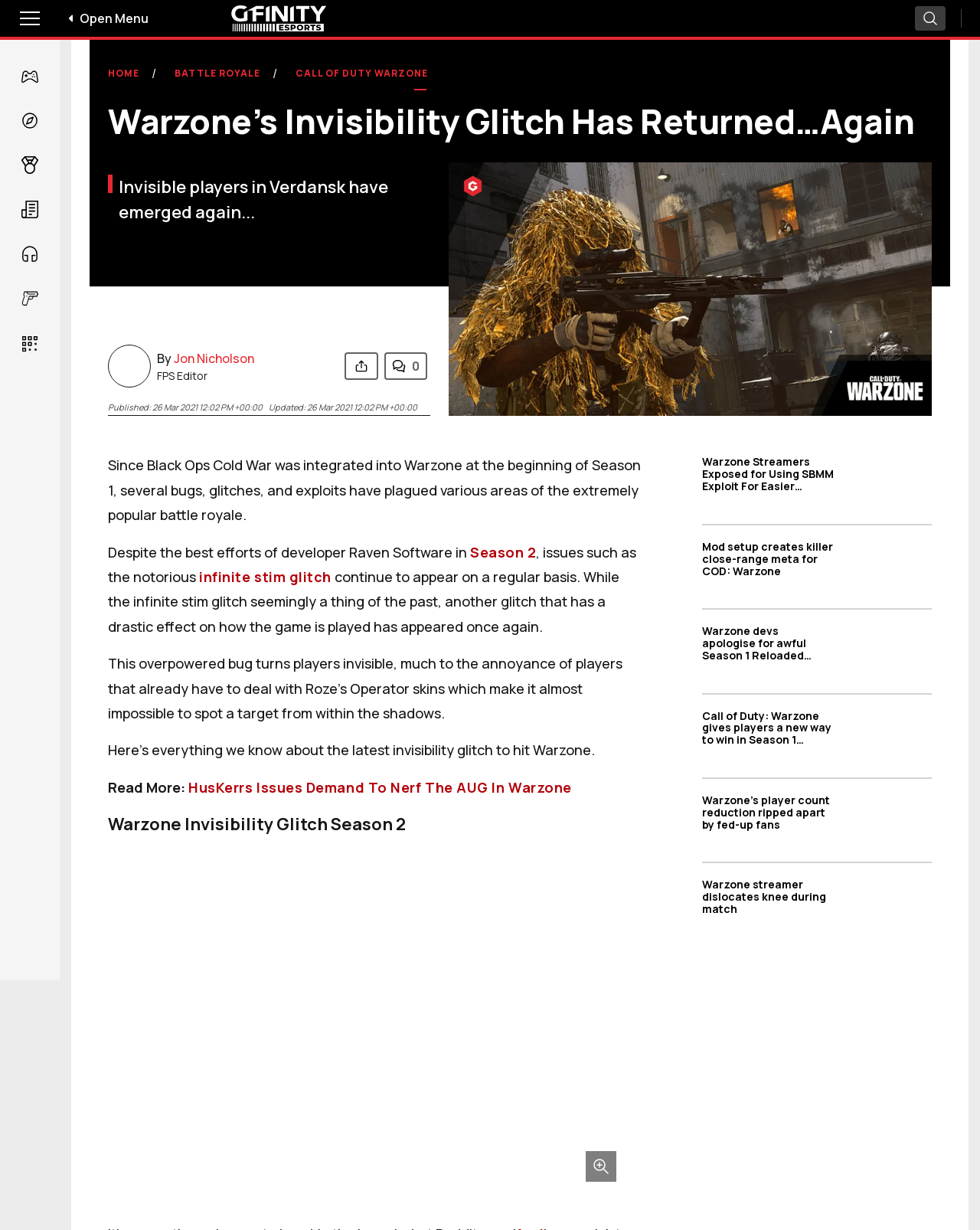Provide your answer in one word or a succinct phrase for the question: 
What is the topic of the article?

Warzone Invisibility Glitch